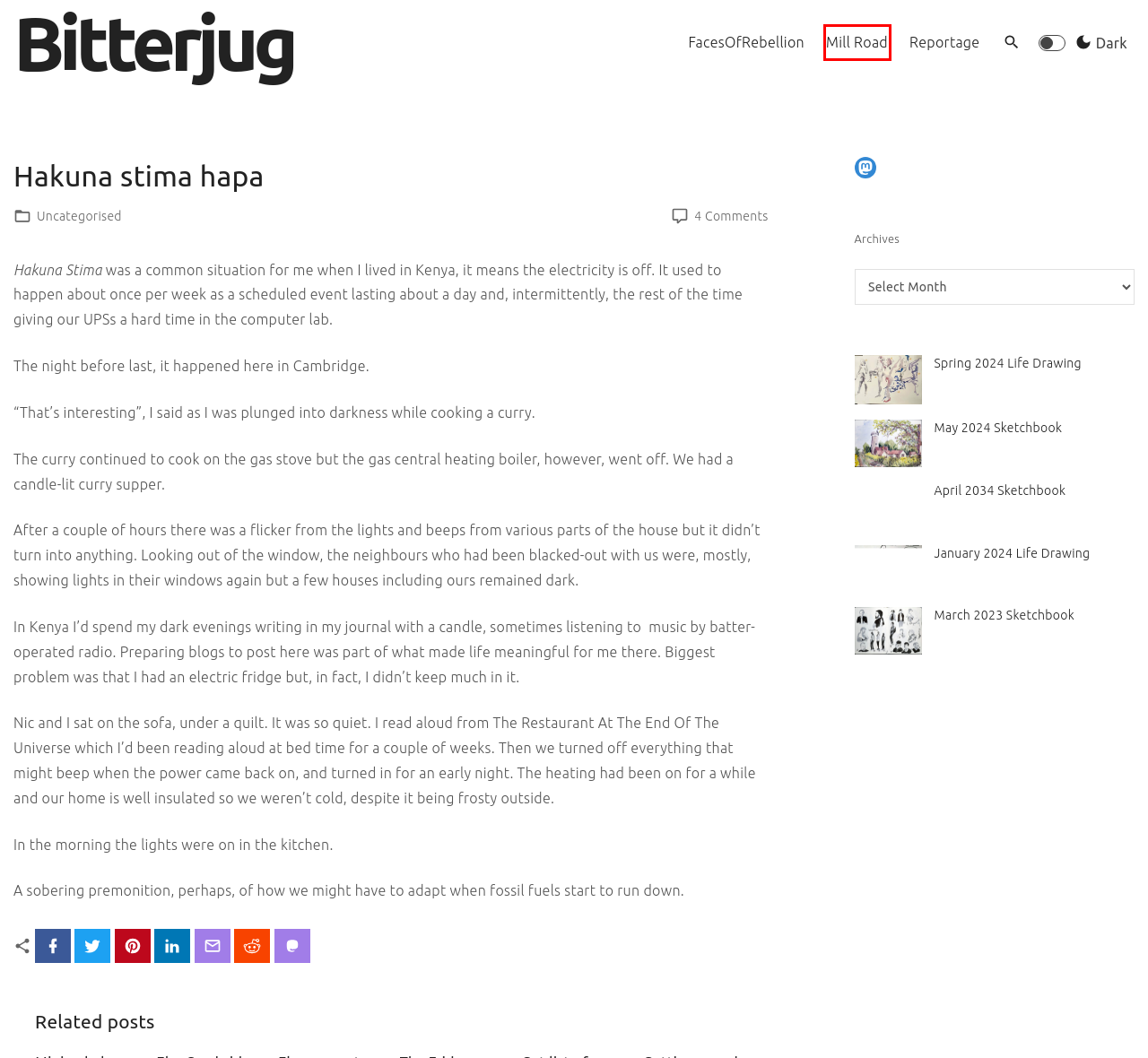Look at the screenshot of a webpage where a red bounding box surrounds a UI element. Your task is to select the best-matching webpage description for the new webpage after you click the element within the bounding box. The available options are:
A. March 2023 Sketchbook – Bitterjug
B. Mill Road September 2021 – Bitterjug
C. Bitterjug
D. Uncategorised – Bitterjug
E. April 2034 Sketchbook – Bitterjug
F. FacesOfRebellion – Bitterjug
G. January 2024 Life Drawing – Bitterjug
H. reportage – Bitterjug

B